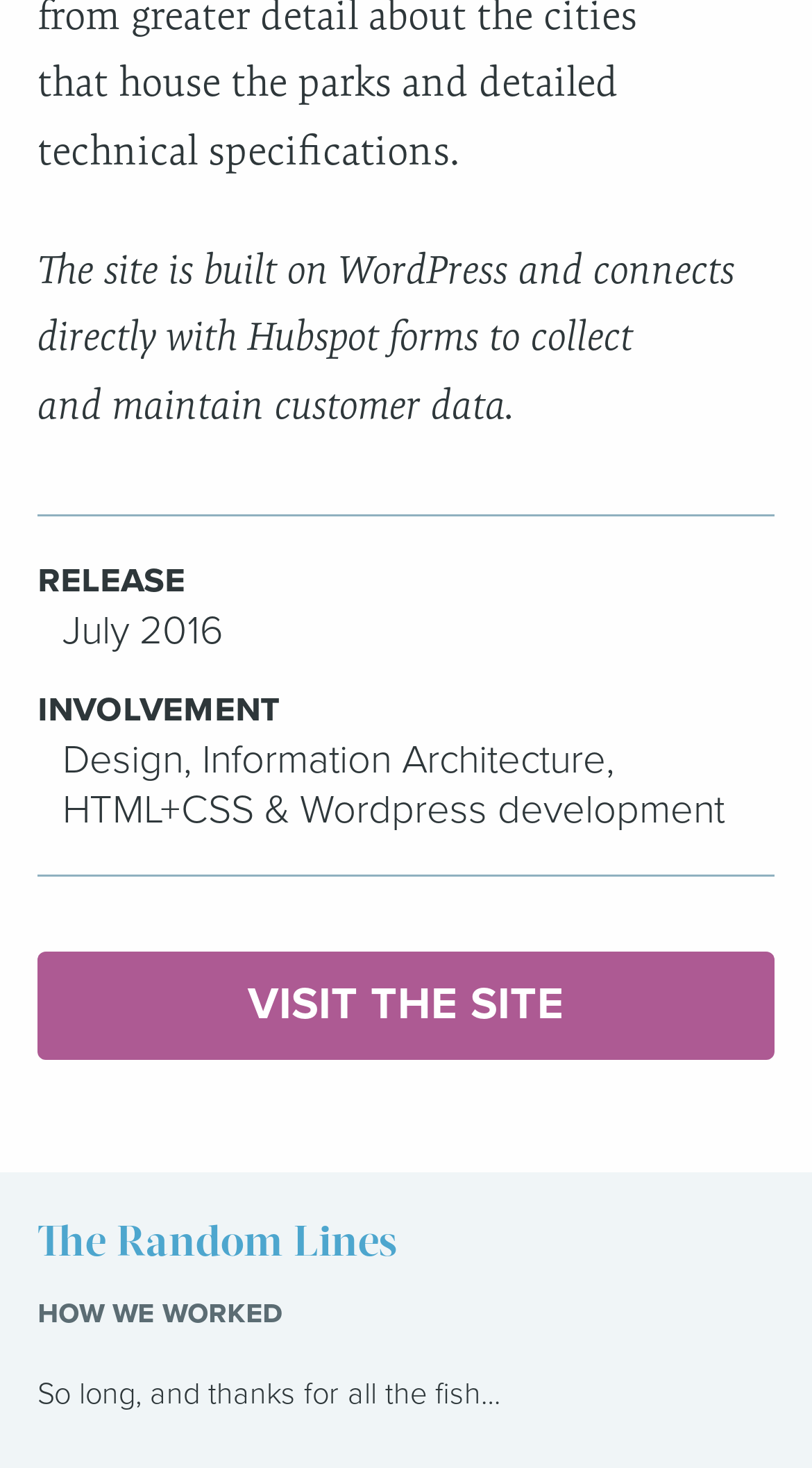Extract the bounding box coordinates for the described element: "How we worked". The coordinates should be represented as four float numbers between 0 and 1: [left, top, right, bottom].

[0.046, 0.884, 0.349, 0.906]